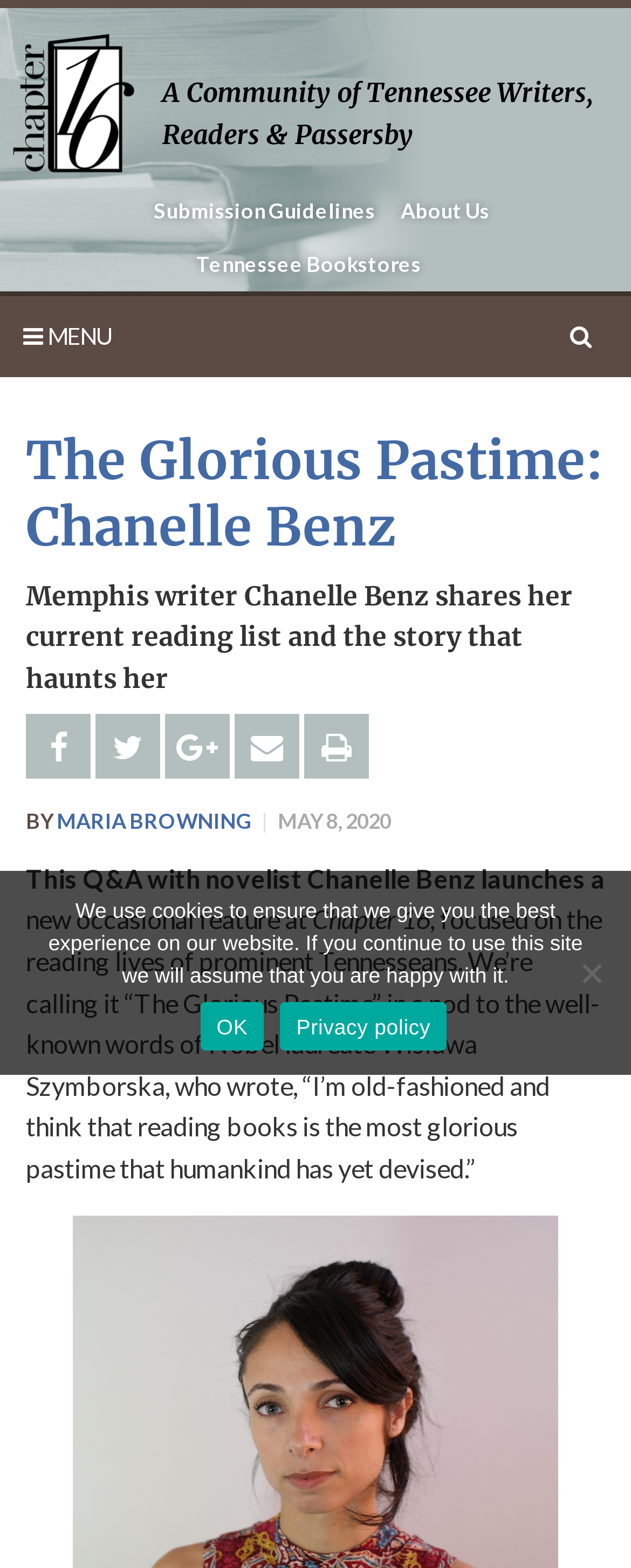From the given element description: "About Us", find the bounding box for the UI element. Provide the coordinates as four float numbers between 0 and 1, in the order [left, top, right, bottom].

[0.619, 0.117, 0.793, 0.151]